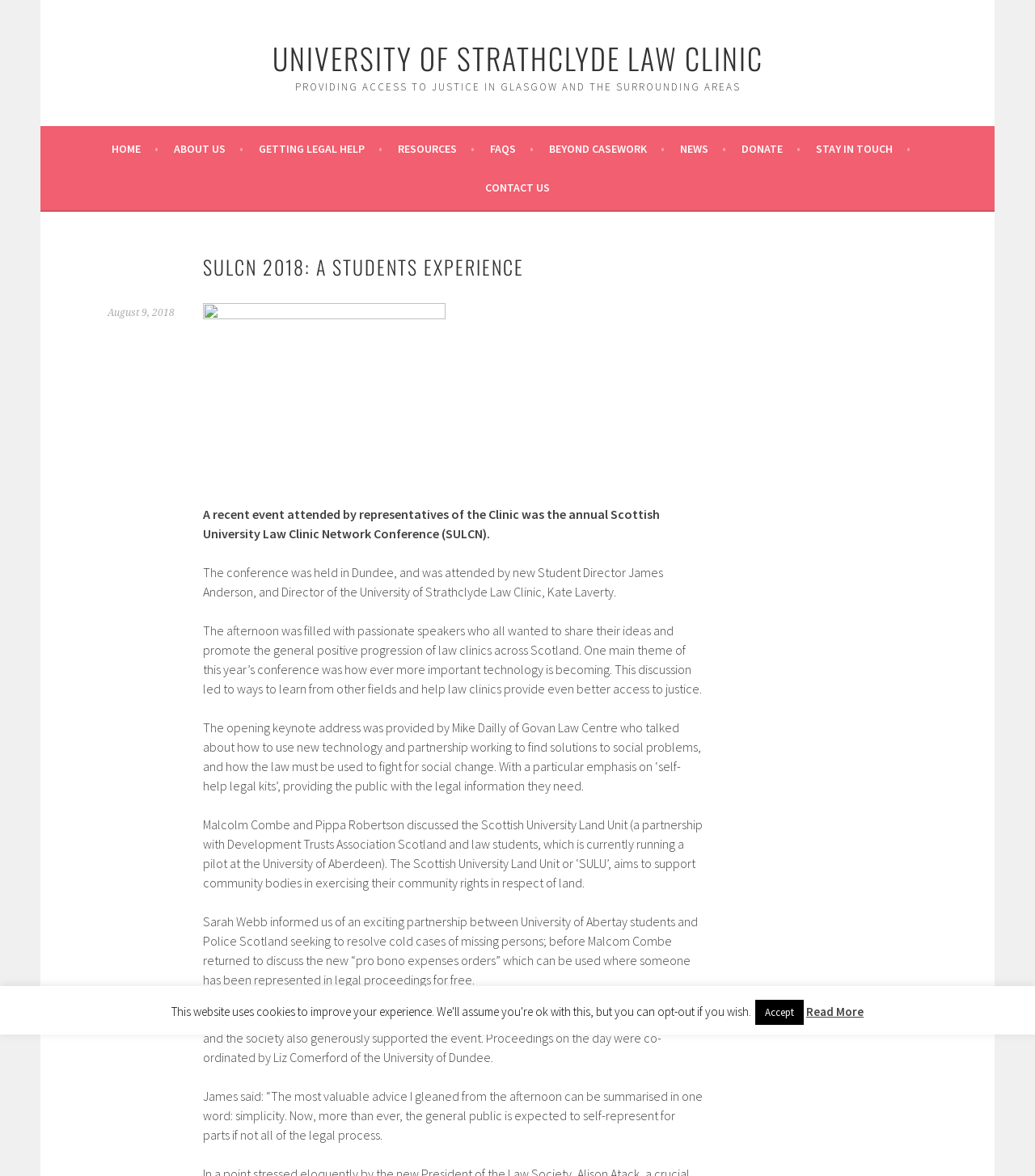Use a single word or phrase to answer the question: 
Who delivered the closing address at the conference?

Alison Atack